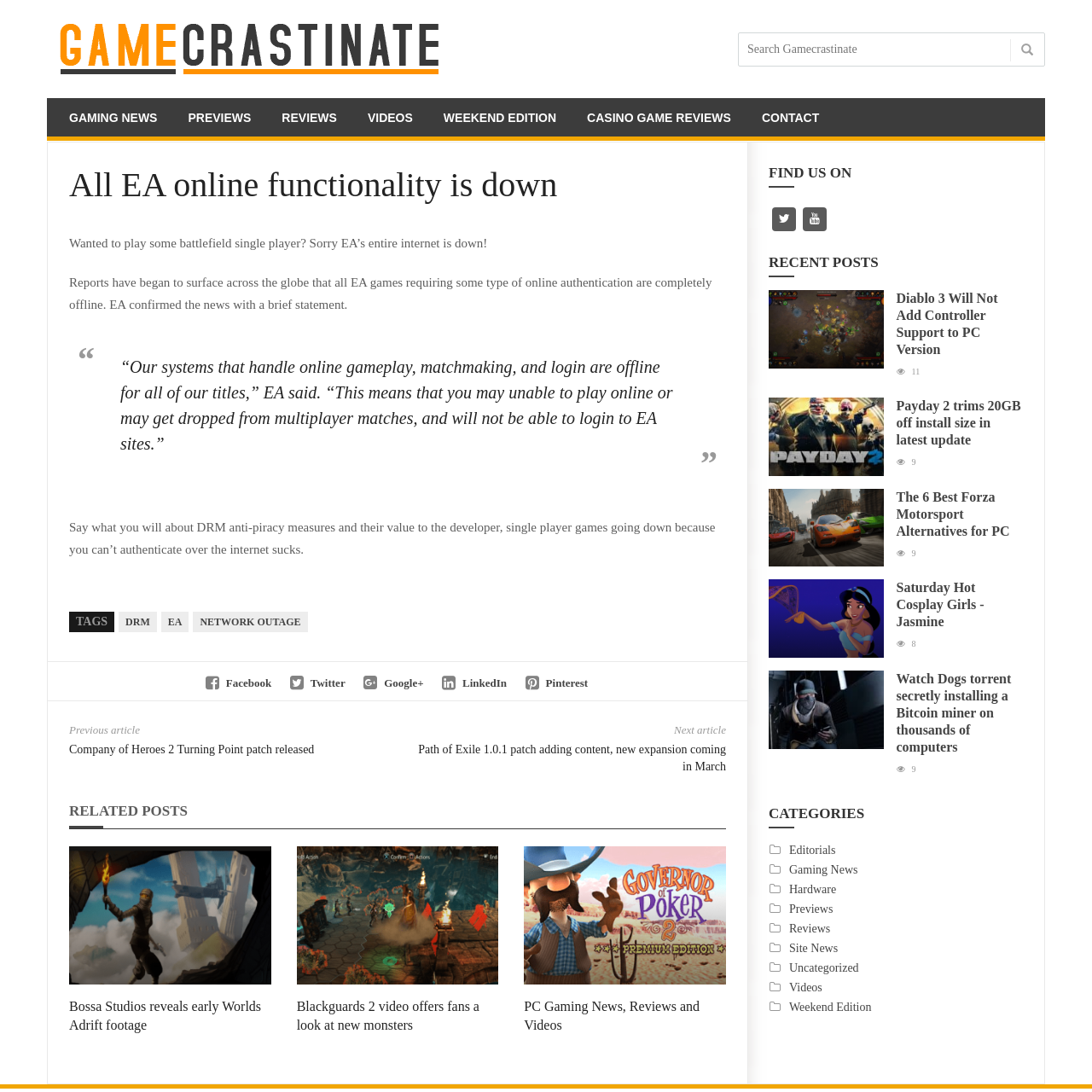Find the bounding box coordinates corresponding to the UI element with the description: "Casino Game Reviews". The coordinates should be formatted as [left, top, right, bottom], with values as floats between 0 and 1.

[0.523, 0.09, 0.683, 0.13]